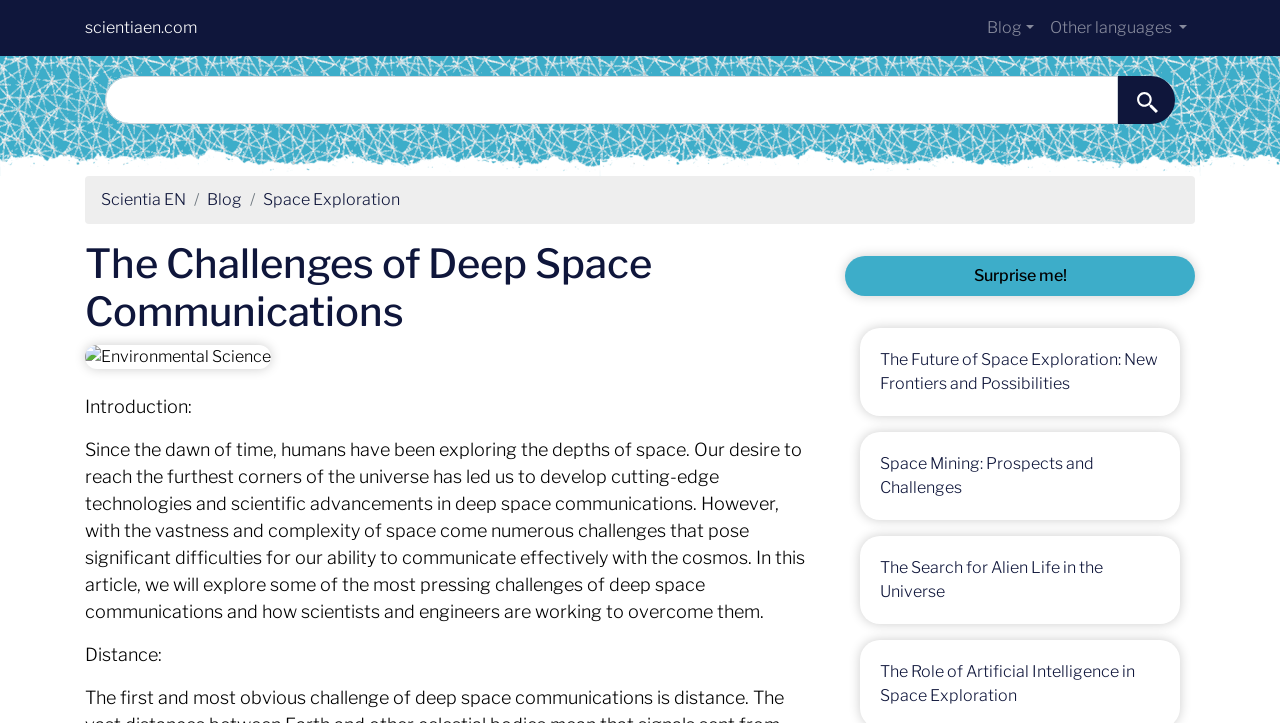Identify the main heading of the webpage and provide its text content.

The Challenges of Deep Space Communications